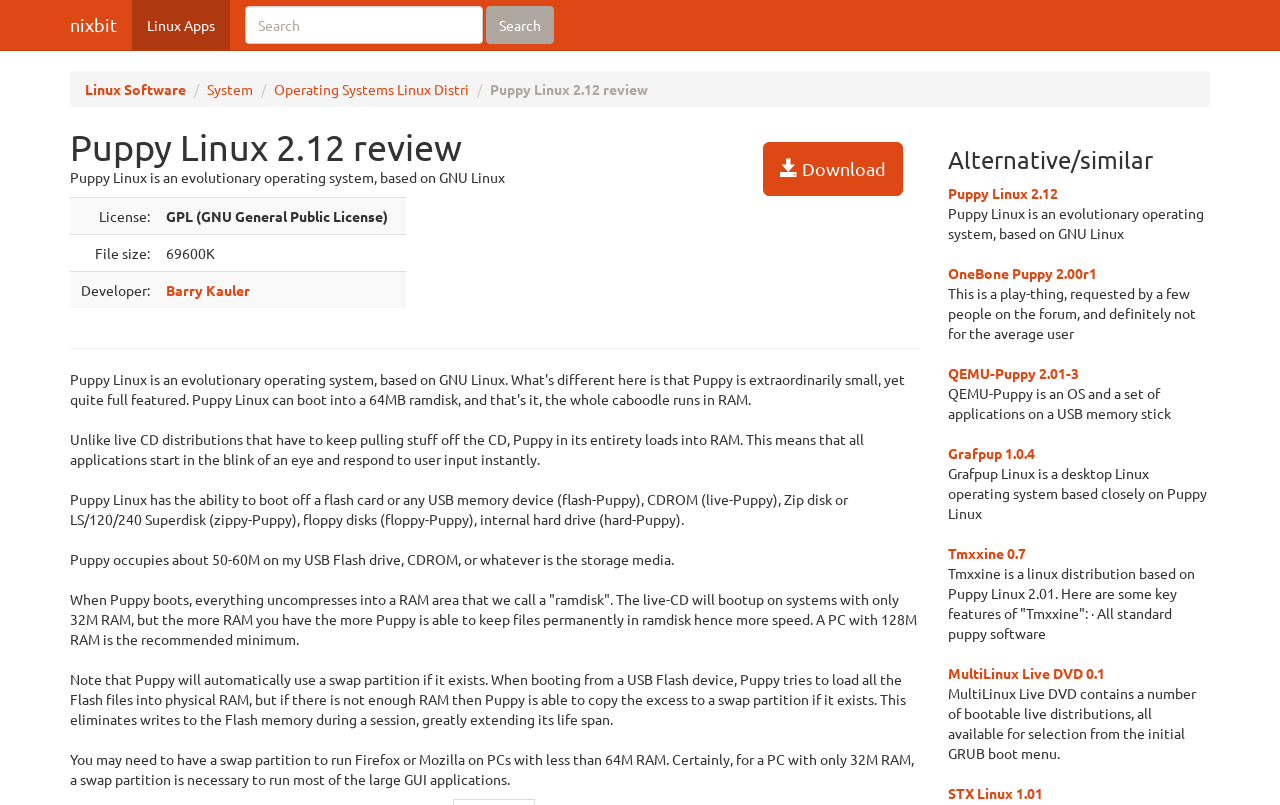What are some alternative operating systems to Puppy Linux?
Kindly answer the question with as much detail as you can.

The webpage provides a list of alternative operating systems to Puppy Linux, including OneBone Puppy, QEMU-Puppy, Grafpup, Tmxxine, MultiLinux Live DVD, and STX Linux, with brief descriptions of each.